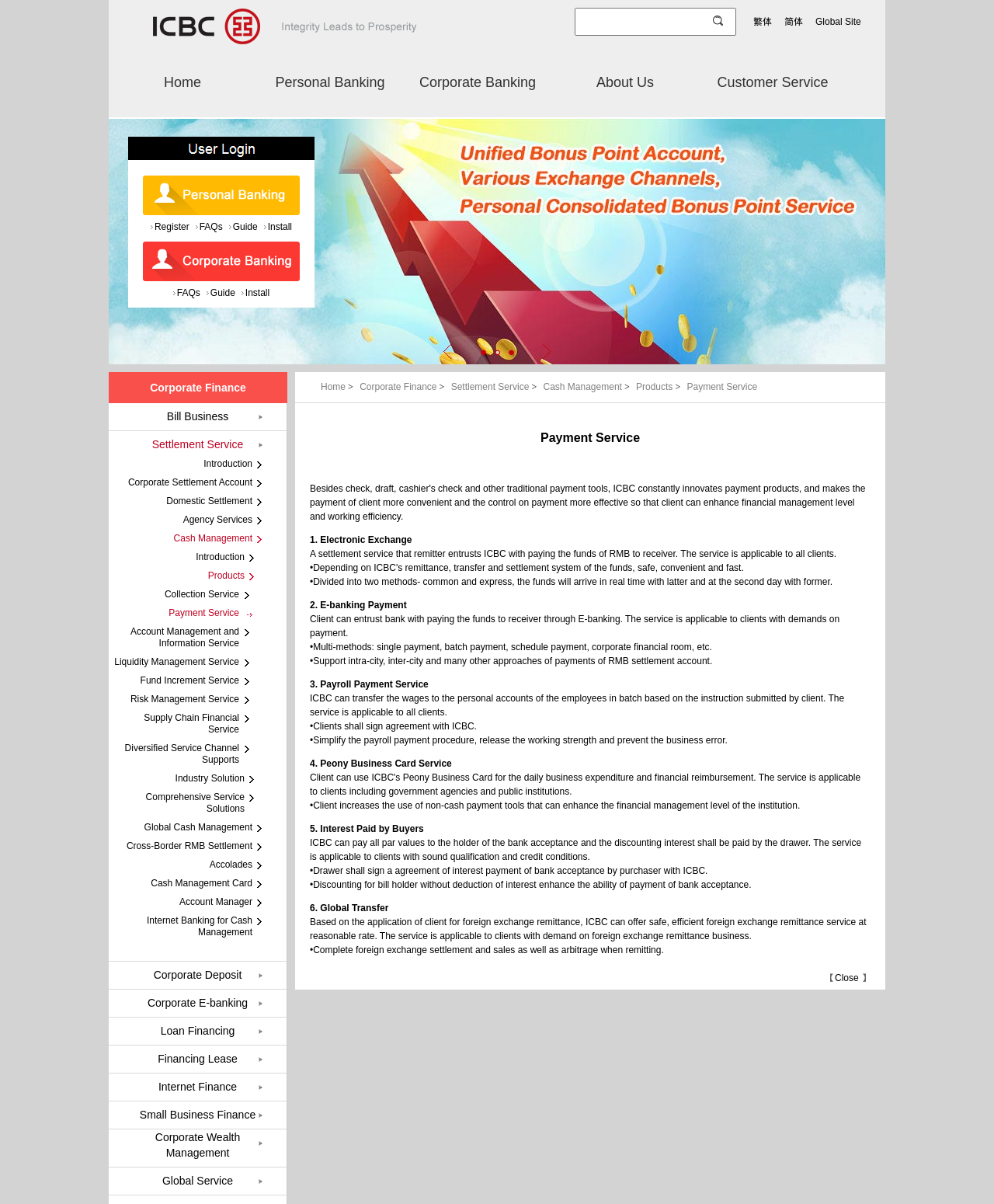Extract the bounding box of the UI element described as: "Products >".

[0.64, 0.317, 0.691, 0.326]